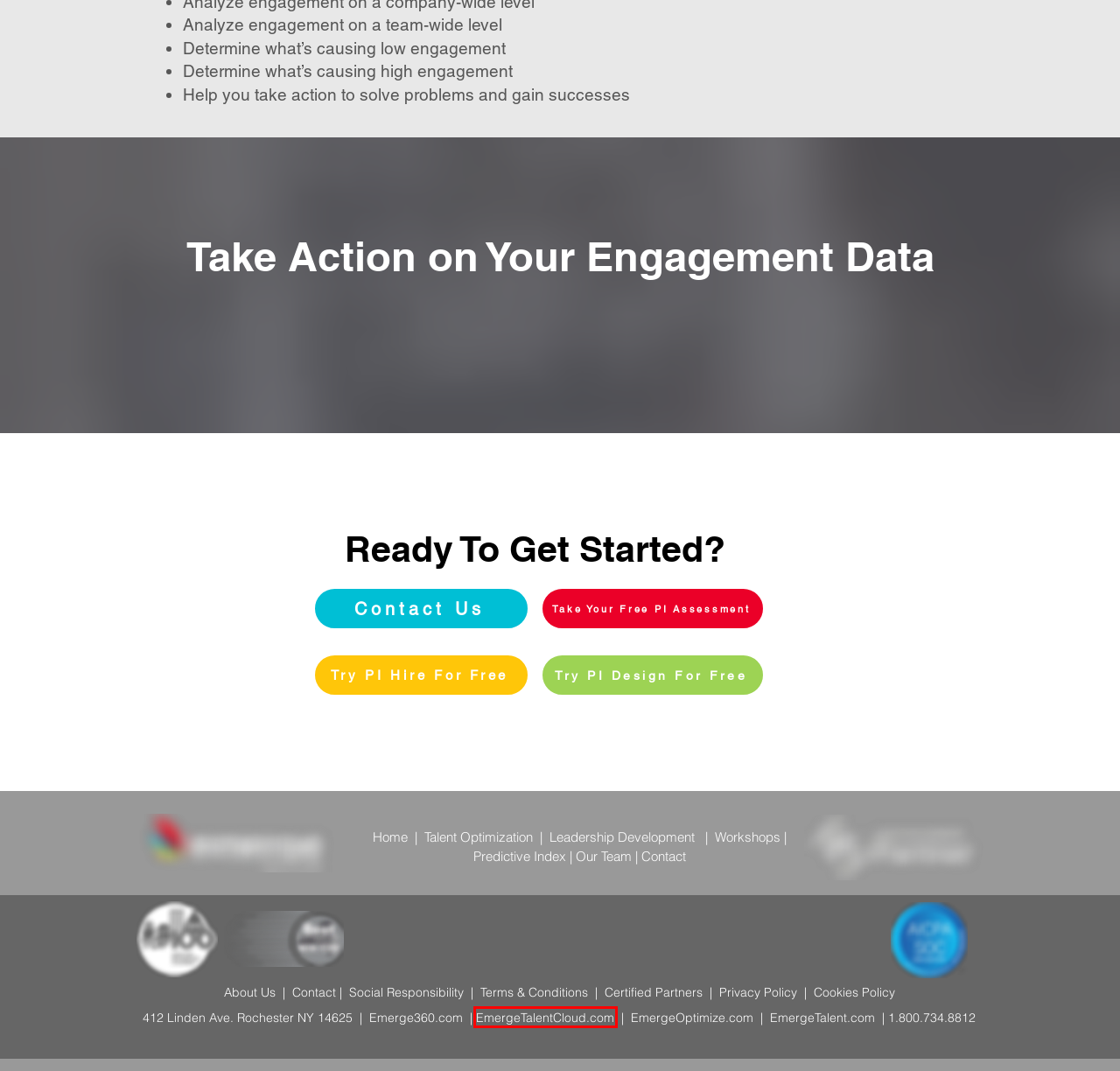Analyze the screenshot of a webpage with a red bounding box and select the webpage description that most accurately describes the new page resulting from clicking the element inside the red box. Here are the candidates:
A. Privacy Policy | Emerge360
B. Leadership & Development | Emerge Optimize
C. About | Emerge360
D. Emerge Talent Cloud | Cloud Recruiting
E. Terms & Conditions | Emerge360
F. Contact | Emerge Optimize
G. Social Responsibility | Emerge360
H. Workshops and Events | Emerge Optimize

D